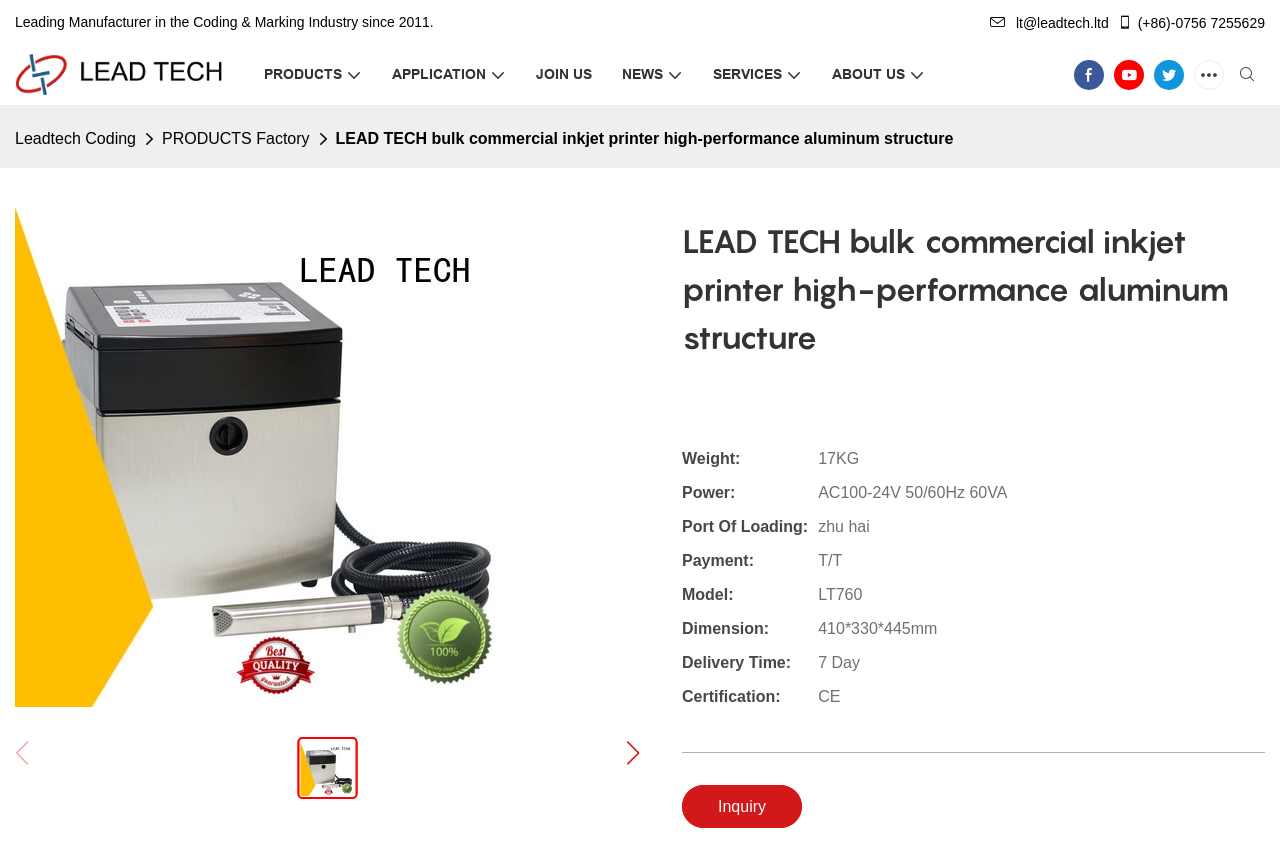Please identify the bounding box coordinates of the clickable element to fulfill the following instruction: "Inquire about the product". The coordinates should be four float numbers between 0 and 1, i.e., [left, top, right, bottom].

[0.533, 0.916, 0.627, 0.966]